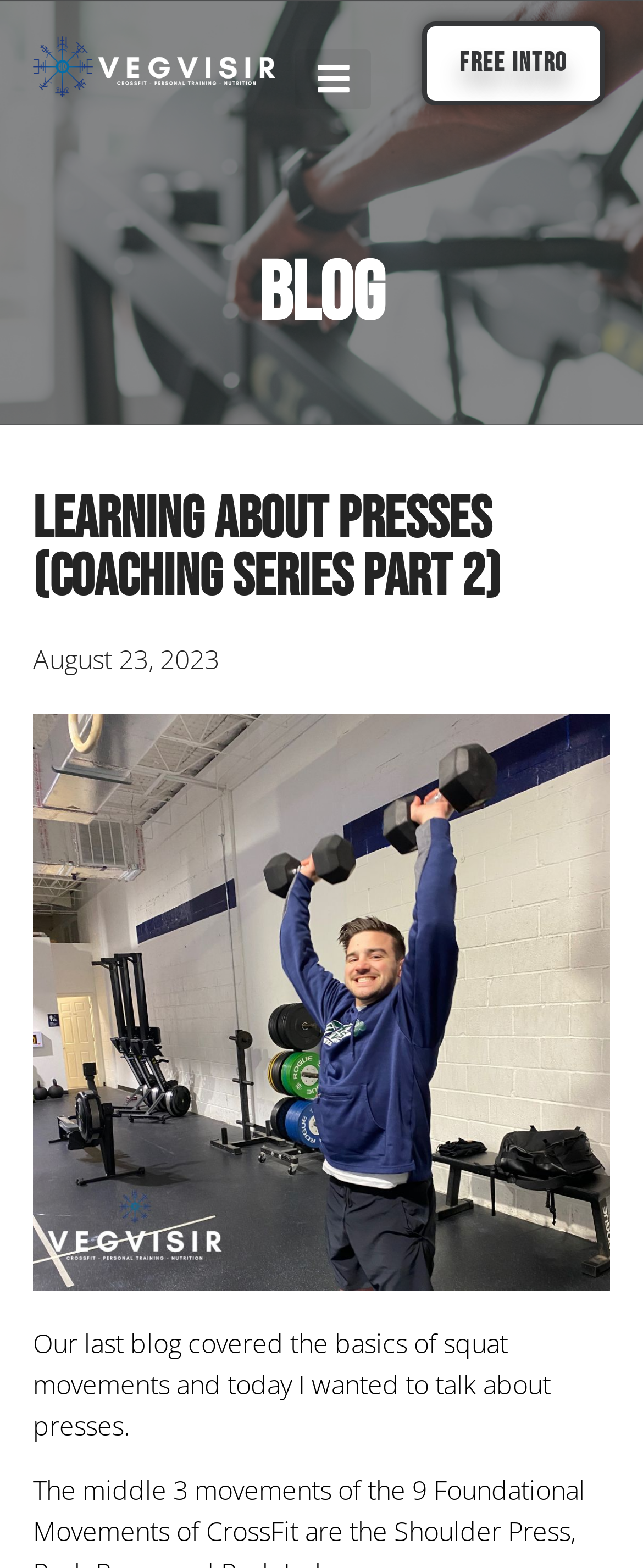What is the date of the current blog post? Analyze the screenshot and reply with just one word or a short phrase.

August 23, 2023